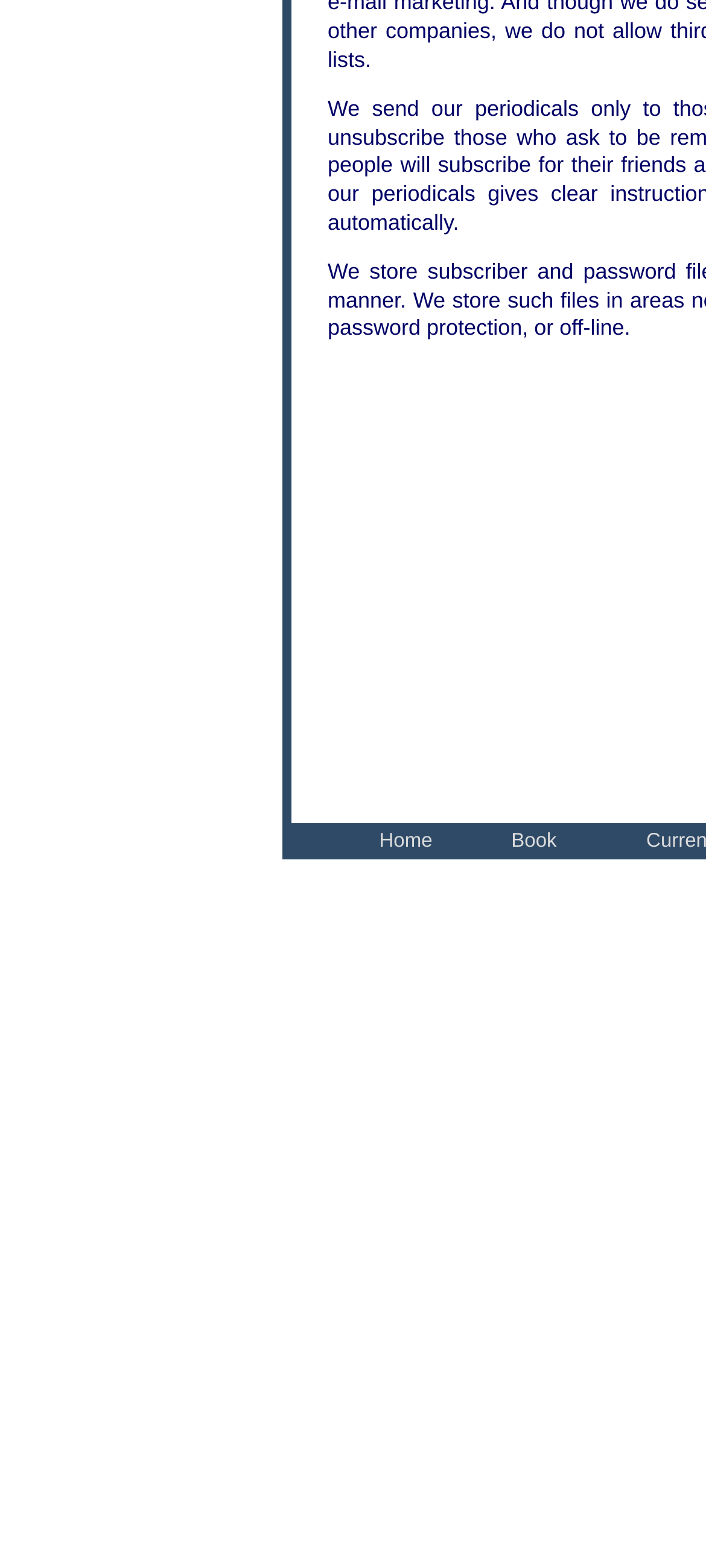Find the bounding box coordinates corresponding to the UI element with the description: "Home". The coordinates should be formatted as [left, top, right, bottom], with values as floats between 0 and 1.

[0.537, 0.53, 0.612, 0.544]